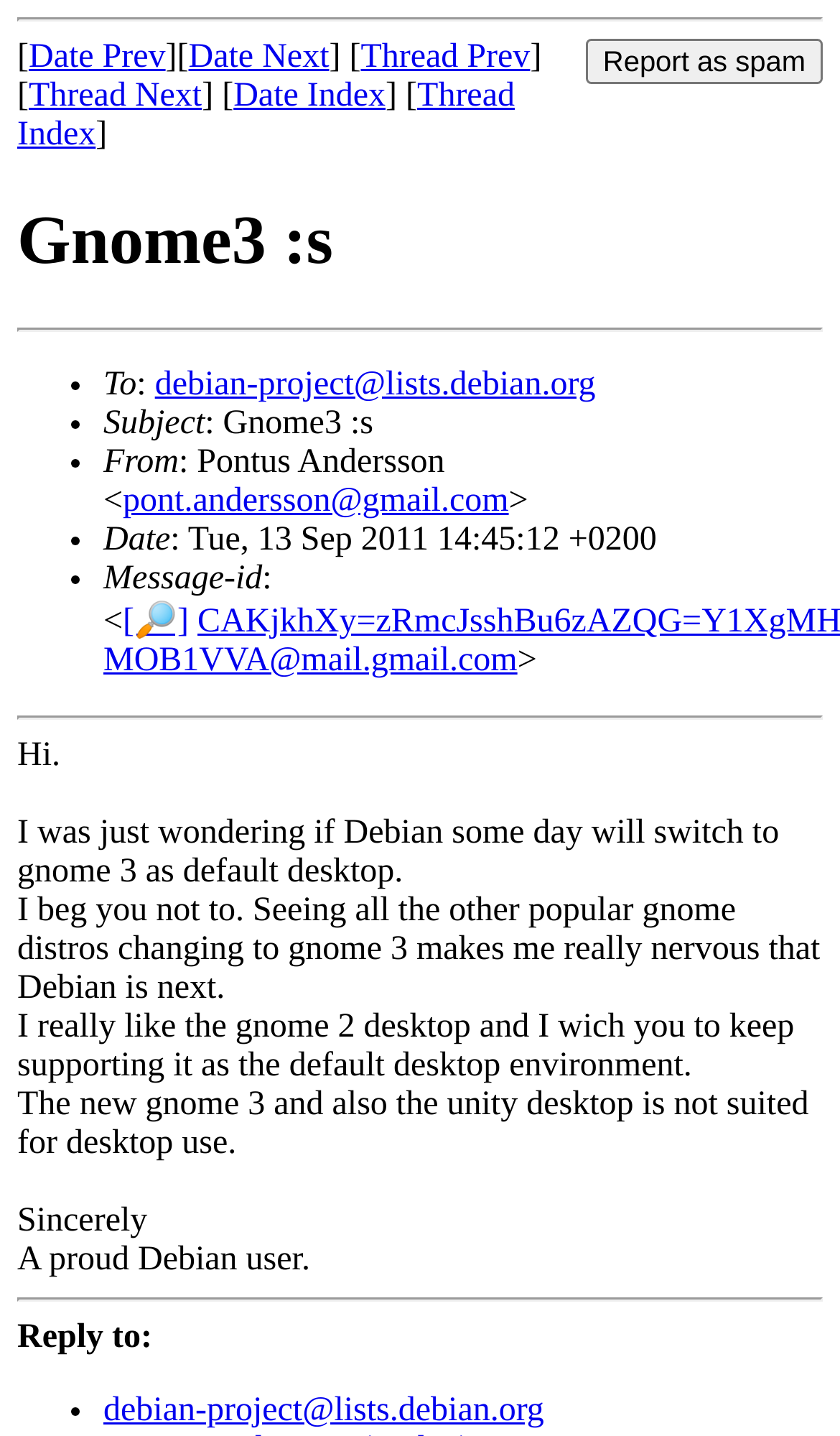Please identify the coordinates of the bounding box that should be clicked to fulfill this instruction: "Click the 'Report as spam' button".

[0.697, 0.027, 0.979, 0.059]